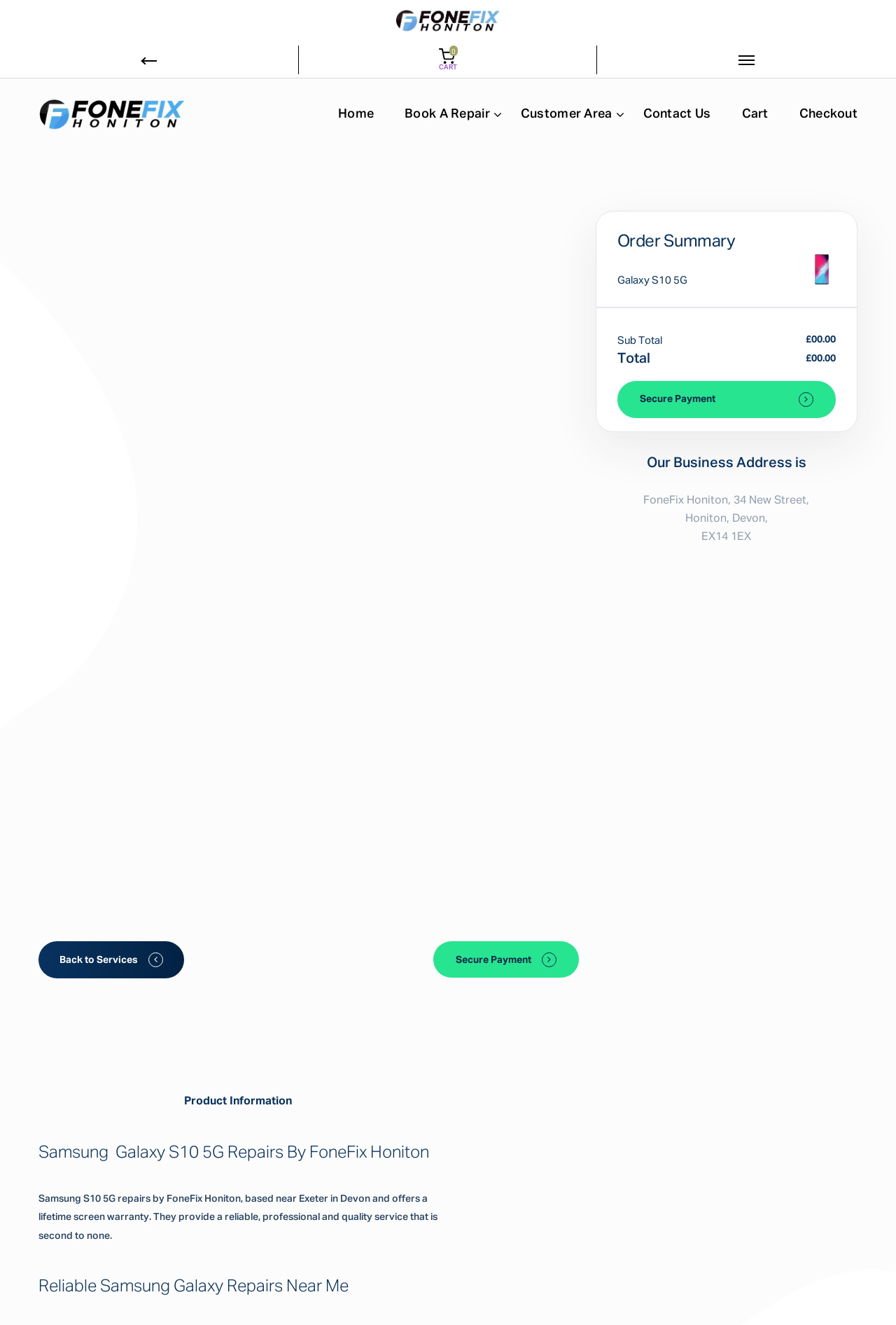Could you find the bounding box coordinates of the clickable area to complete this instruction: "Click on the Book A Repair button"?

[0.452, 0.059, 0.547, 0.114]